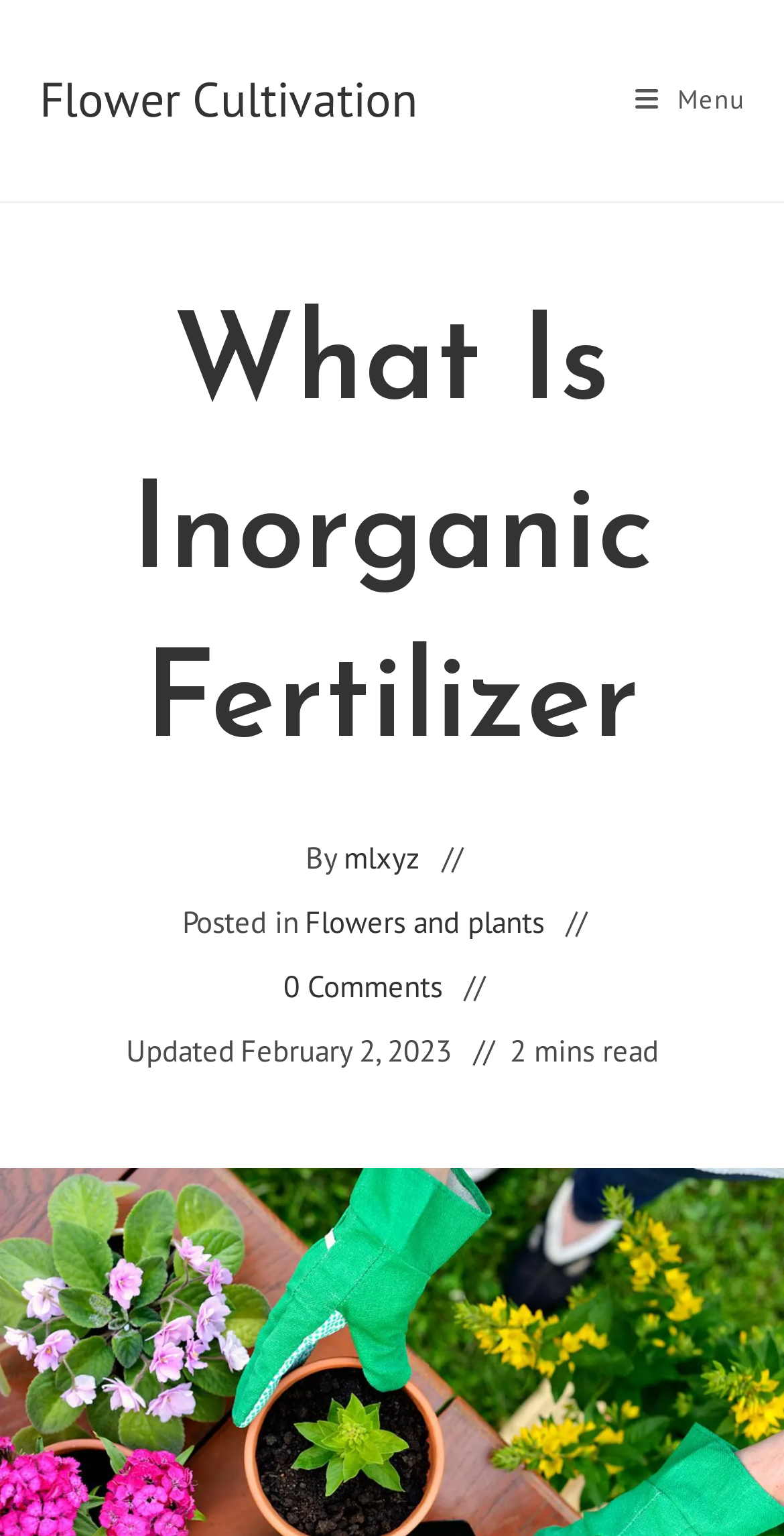How long does it take to read the post?
Kindly give a detailed and elaborate answer to the question.

I found the reading time of the post by looking at the text '2 mins read' which is located at the bottom of the page.